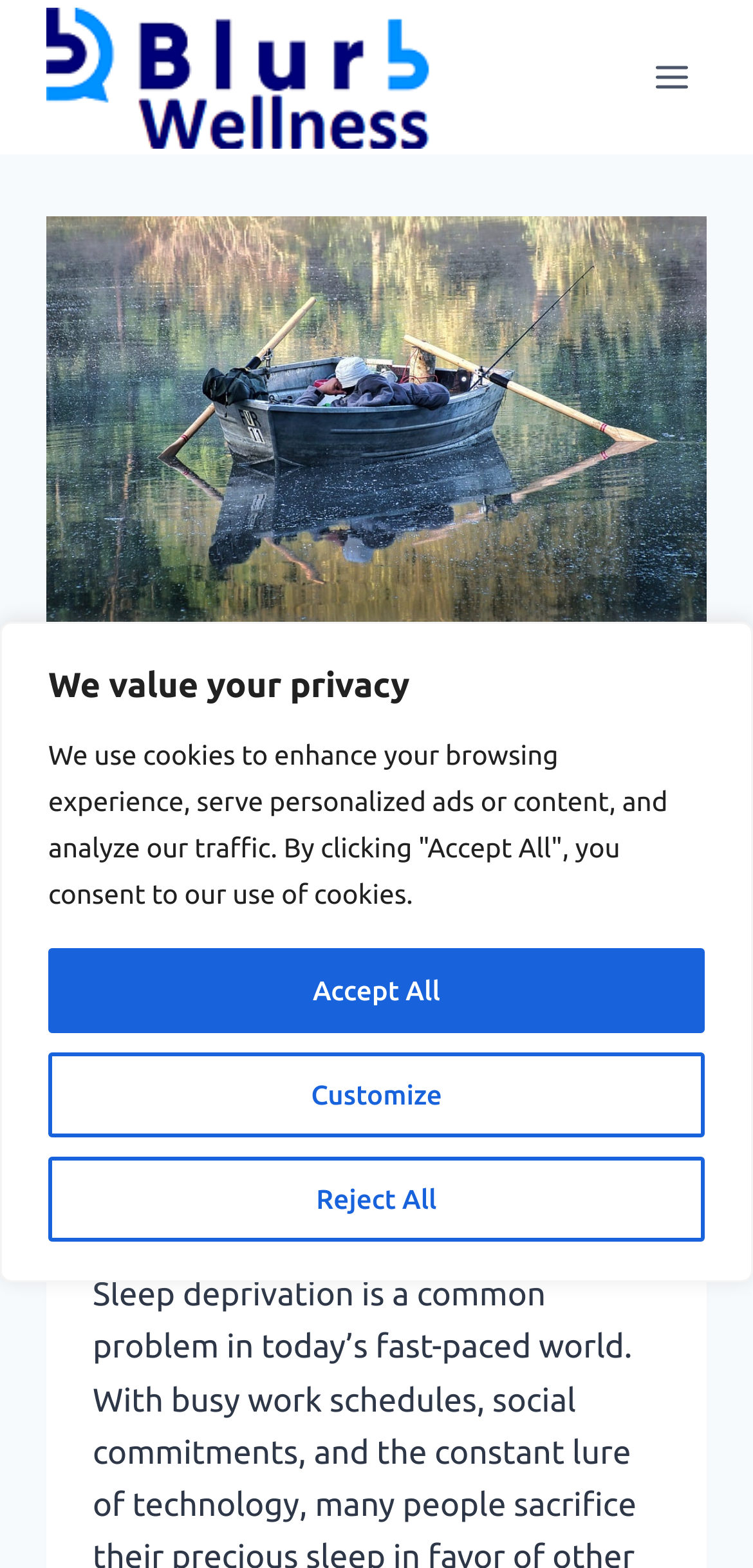Locate the bounding box coordinates of the area to click to fulfill this instruction: "Open the menu". The bounding box should be presented as four float numbers between 0 and 1, in the order [left, top, right, bottom].

[0.844, 0.03, 0.938, 0.068]